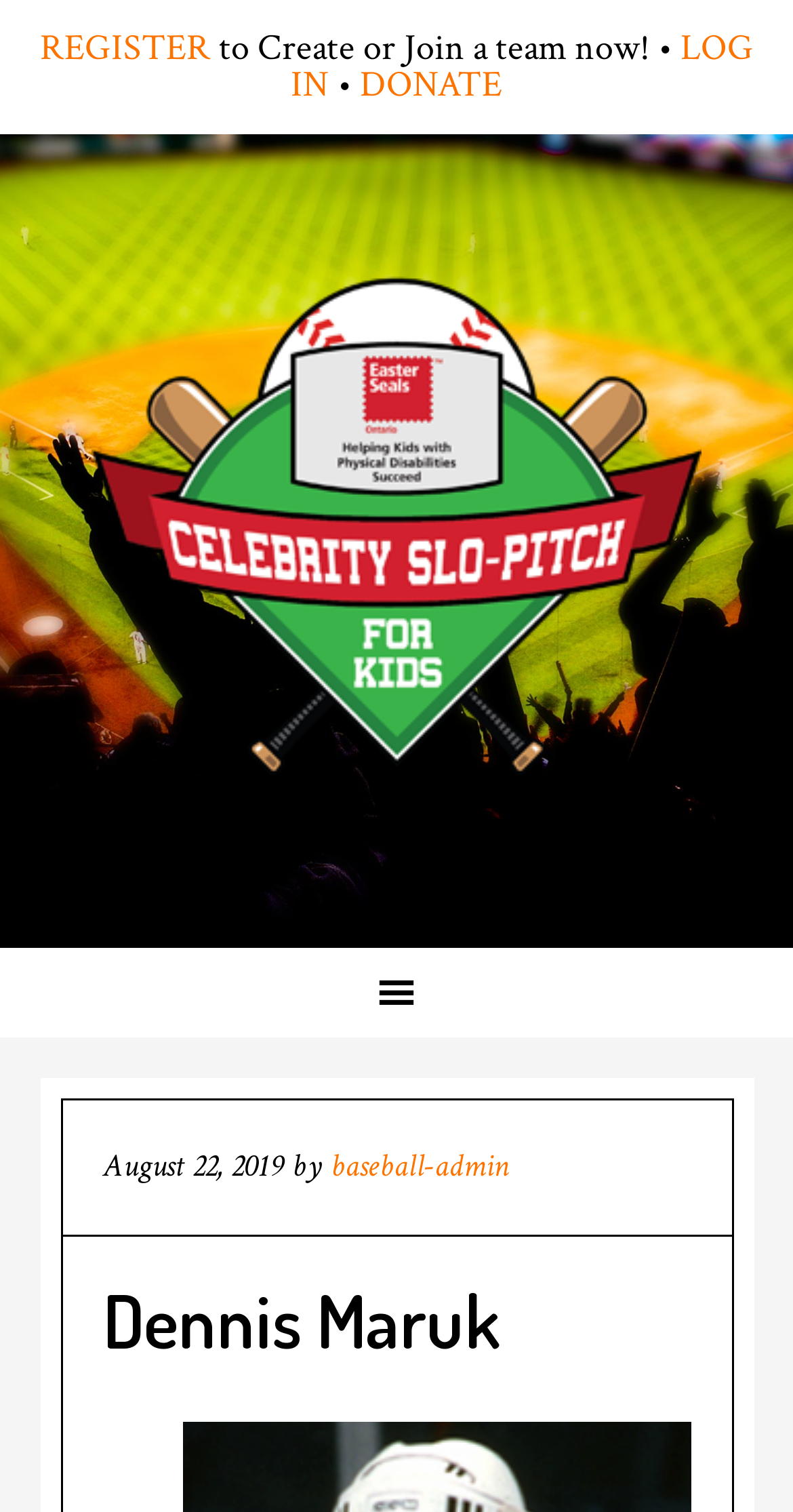What is the position of the 'LOG IN' link?
Can you provide an in-depth and detailed response to the question?

I found the answer by comparing the y1 and y2 coordinates of the 'LOG IN' and 'DONATE' links, which indicates that the 'LOG IN' link is above the 'DONATE' link.